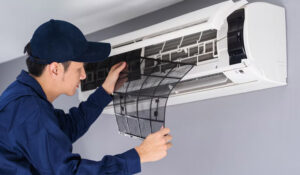Why is regularly cleaning or replacing filters crucial?
We need a detailed and meticulous answer to the question.

According to the caption, regularly cleaning or replacing filters is crucial for improving air quality and enhancing the efficiency of heating and cooling units. This implies that the primary reason for this maintenance practice is to improve air quality.